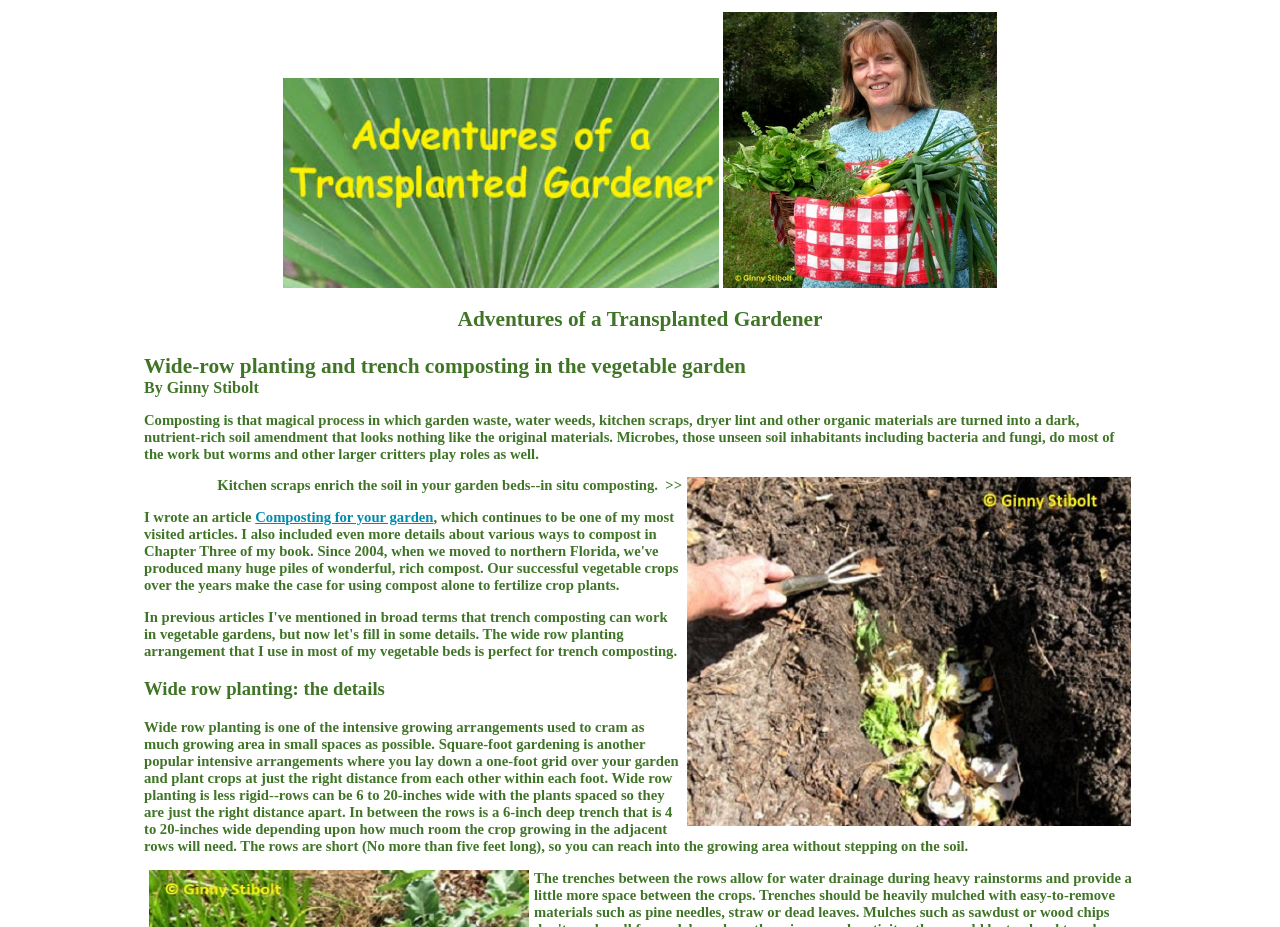What is the benefit of kitchen scraps?
Use the screenshot to answer the question with a single word or phrase.

Enrich the soil